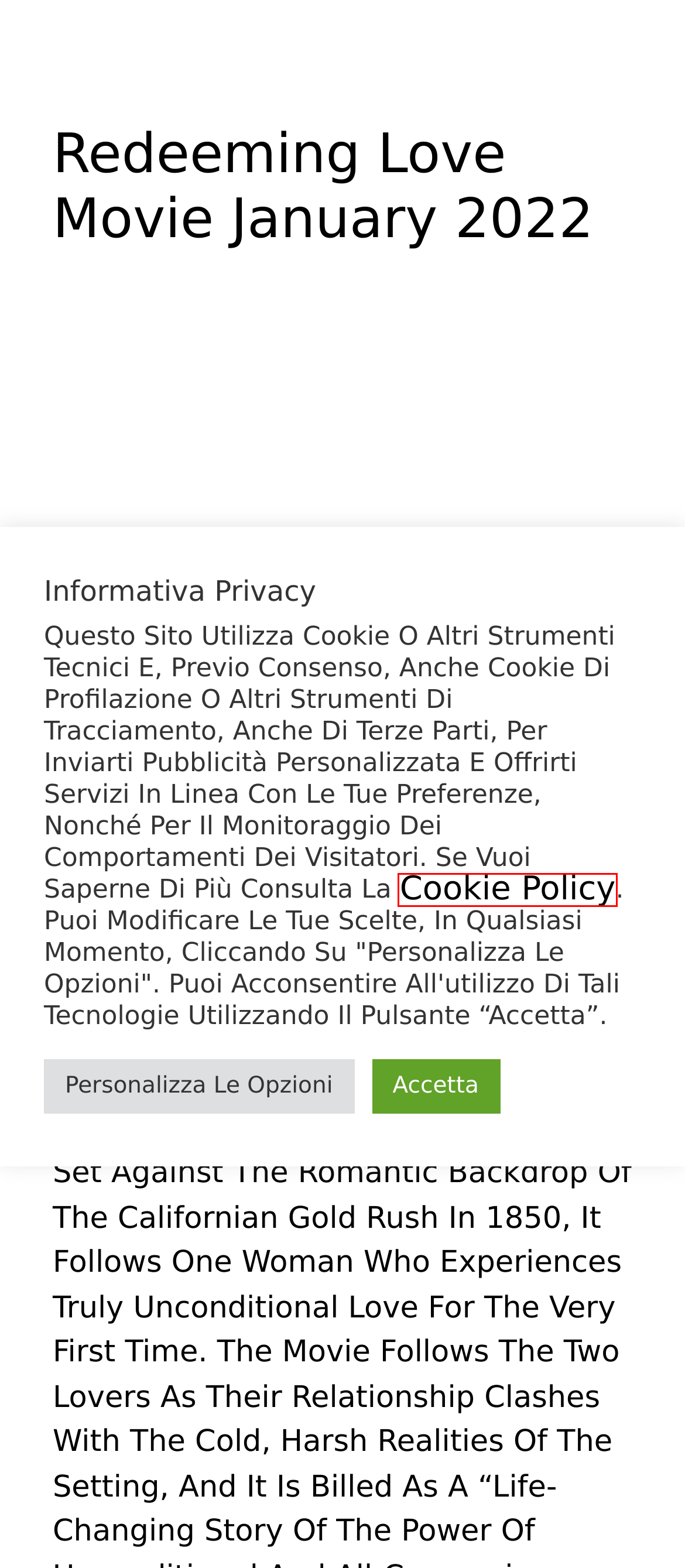Take a look at the provided webpage screenshot featuring a red bounding box around an element. Select the most appropriate webpage description for the page that loads after clicking on the element inside the red bounding box. Here are the candidates:
A. Mondo - Eamond
B. Cookie e Privacy Policy - Eamond
C. Contatti - Eamond
D. Eamond  - notizie dal mondo
E. Calcio - Eamond
F. Italia - Eamond
G. Cast Celebrity Big Brother 3 - Eamond
H. Musk says Tesla to accept dogecoin for merchandise - Eamond

B